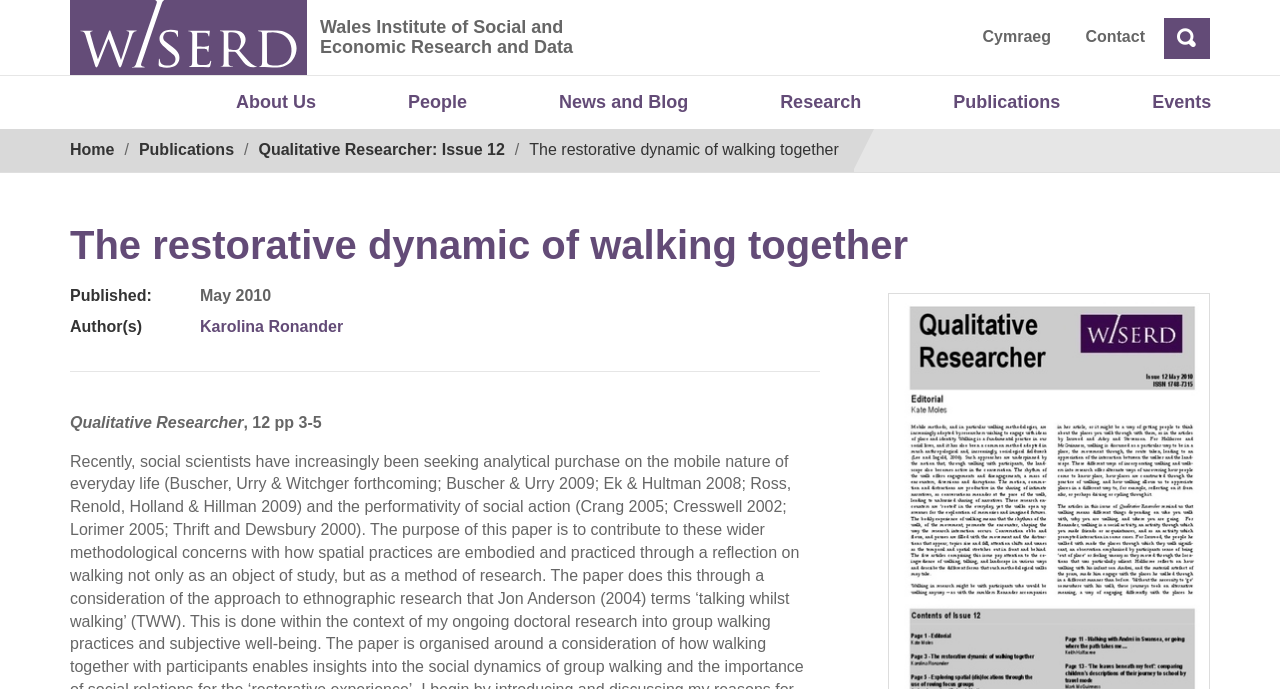Locate the coordinates of the bounding box for the clickable region that fulfills this instruction: "Click the logo".

[0.055, 0.0, 0.24, 0.109]